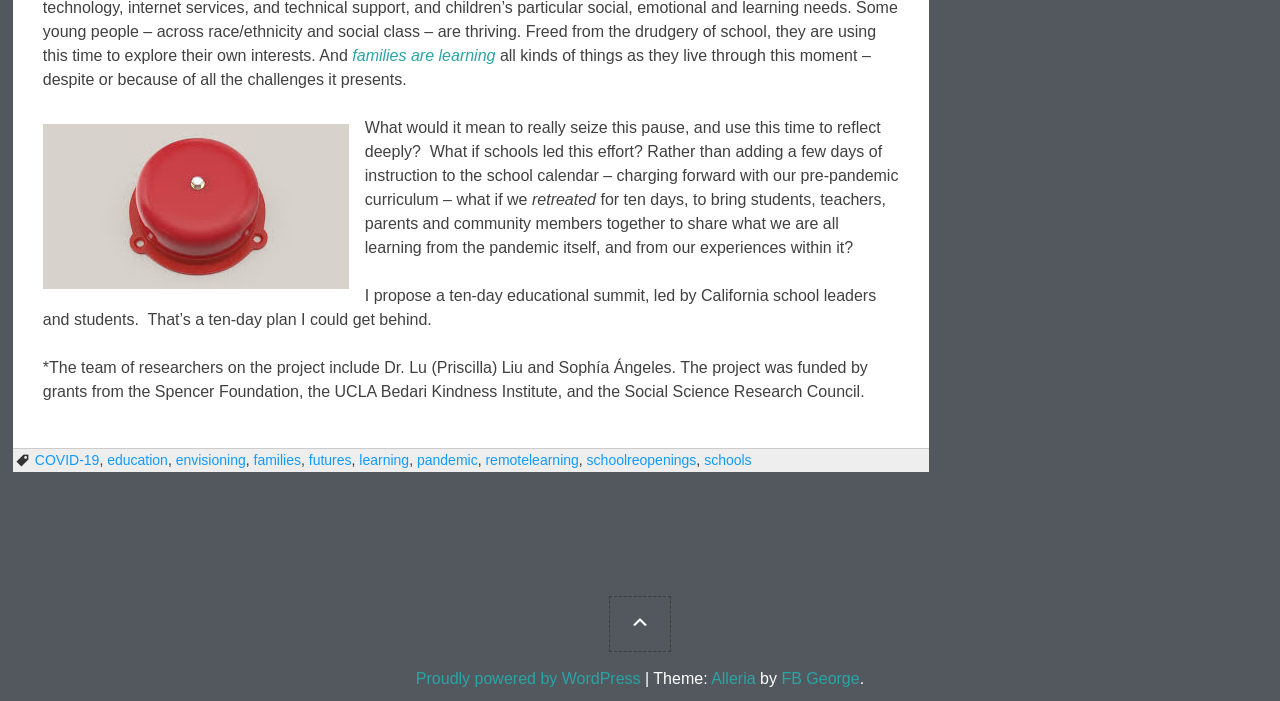Please find and report the bounding box coordinates of the element to click in order to perform the following action: "explore 'futures'". The coordinates should be expressed as four float numbers between 0 and 1, in the format [left, top, right, bottom].

[0.241, 0.645, 0.275, 0.668]